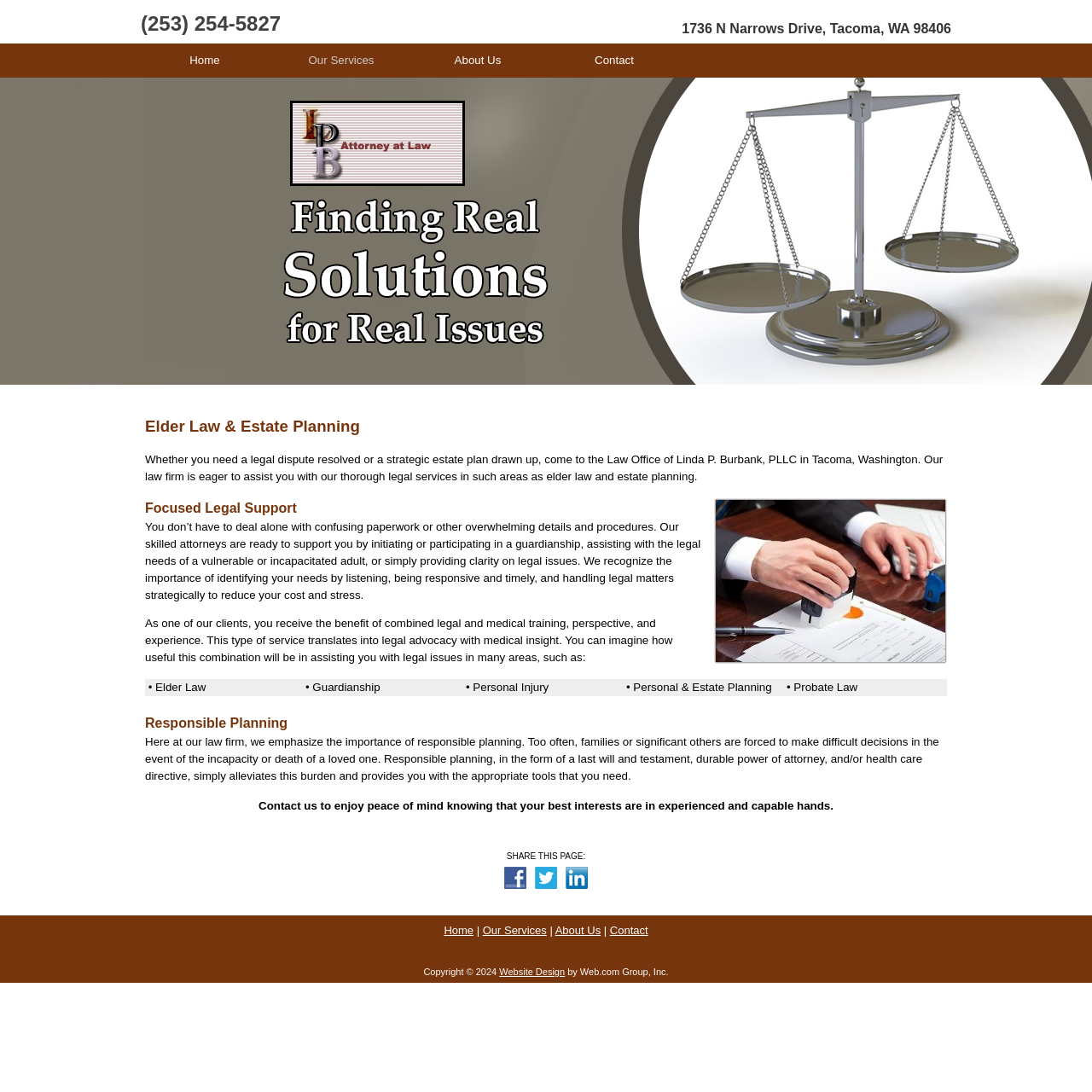Can you specify the bounding box coordinates of the area that needs to be clicked to fulfill the following instruction: "Contact MEREDA’s Vice President of Operations"?

None